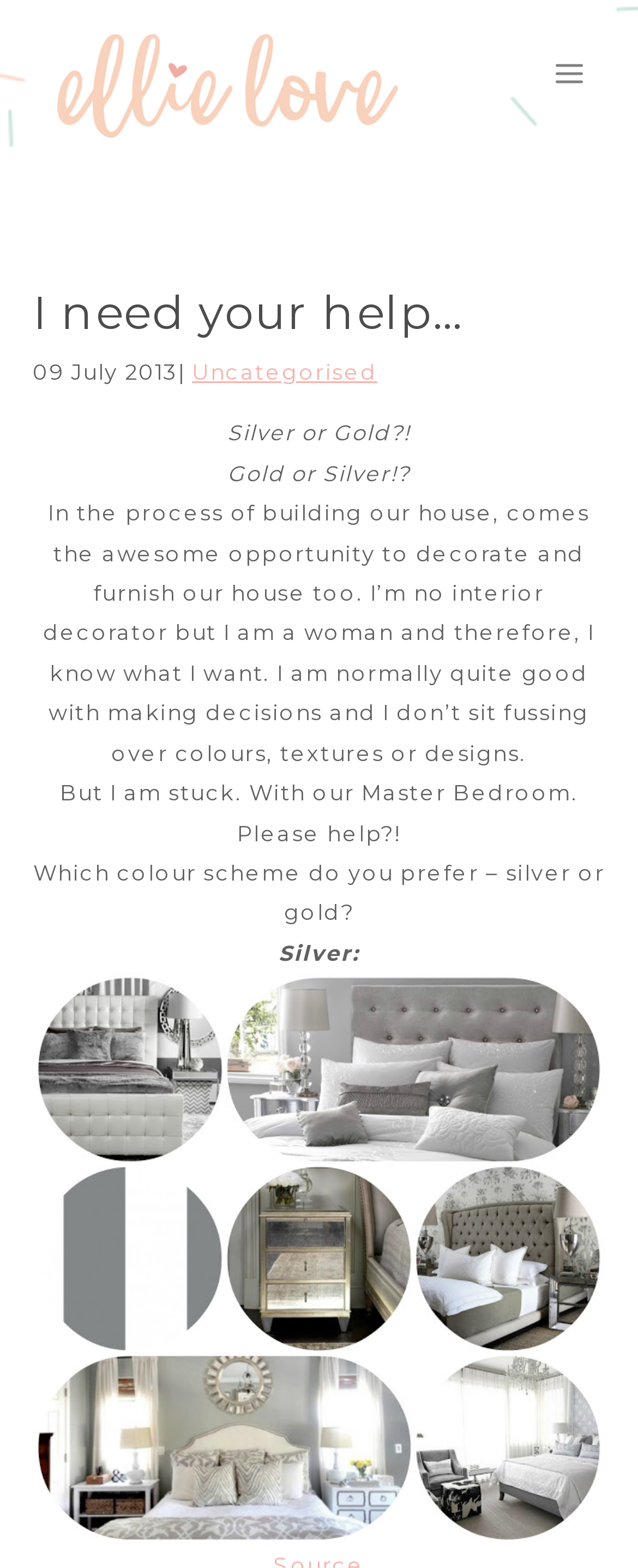Respond with a single word or phrase to the following question: What is the author asking for help with?

Choosing a color scheme